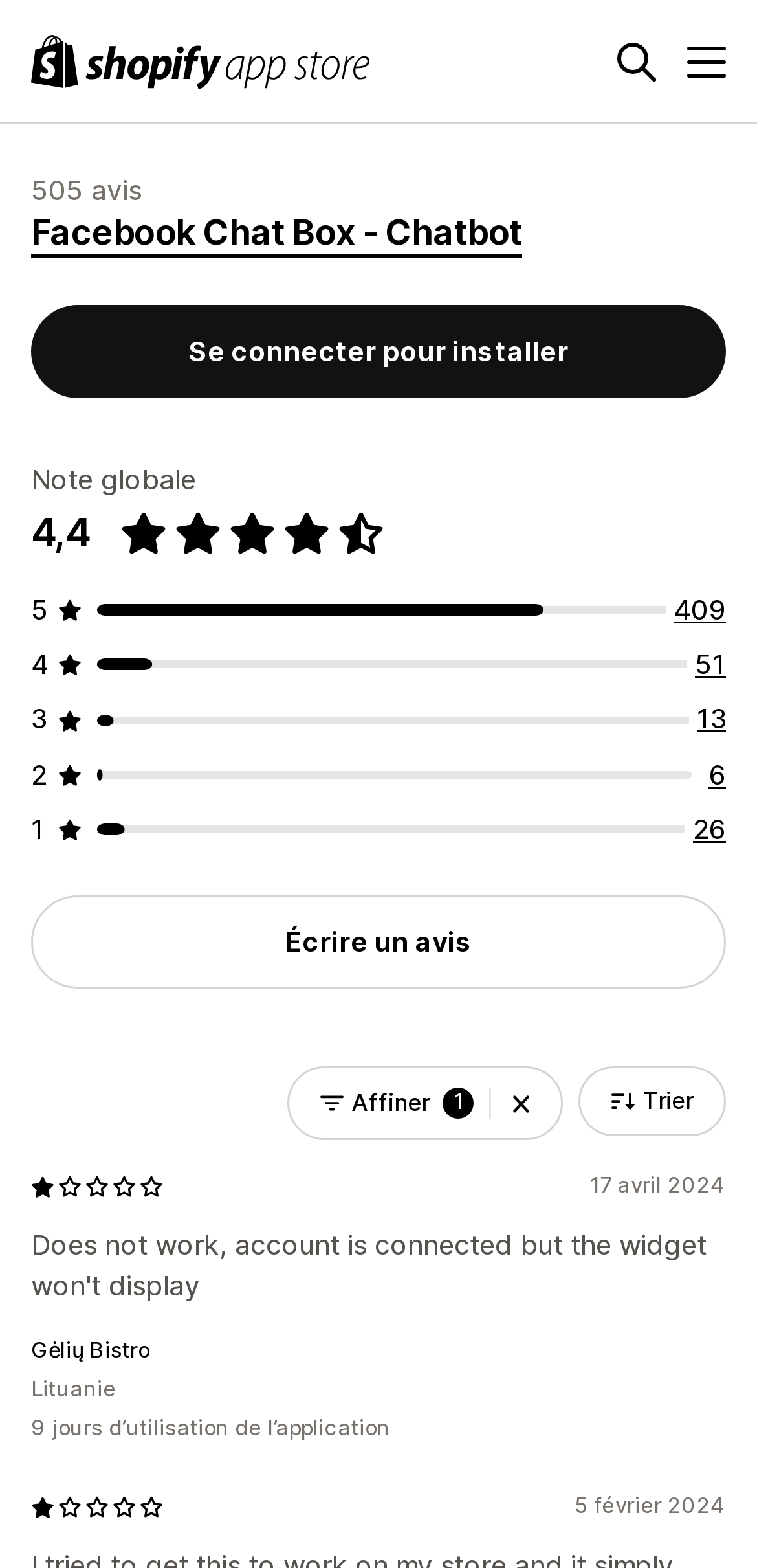Please give a concise answer to this question using a single word or phrase: 
What is the average rating of Facebook Chat Box?

4.4